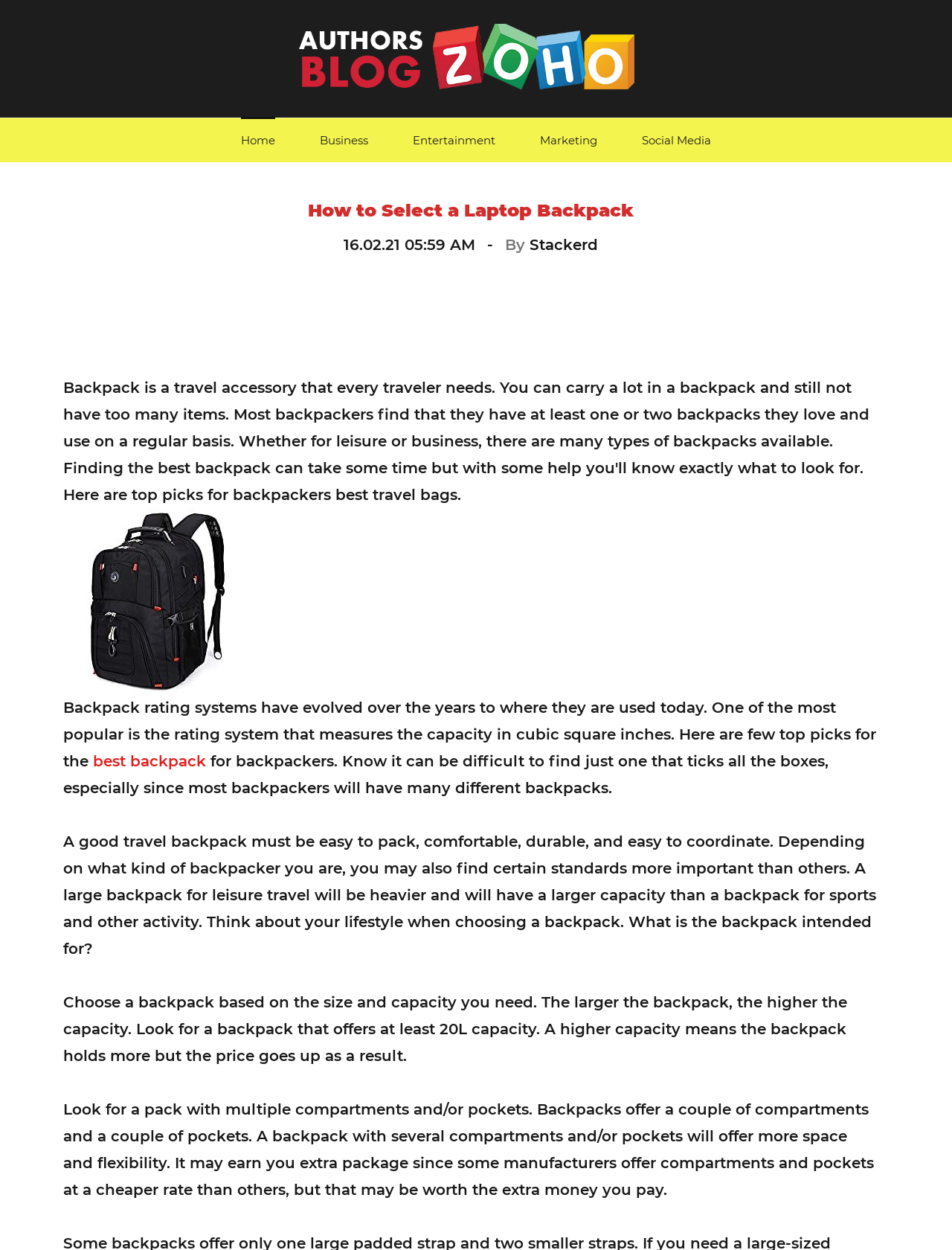What is the minimum capacity of a backpack recommended?
Using the image, give a concise answer in the form of a single word or short phrase.

20L